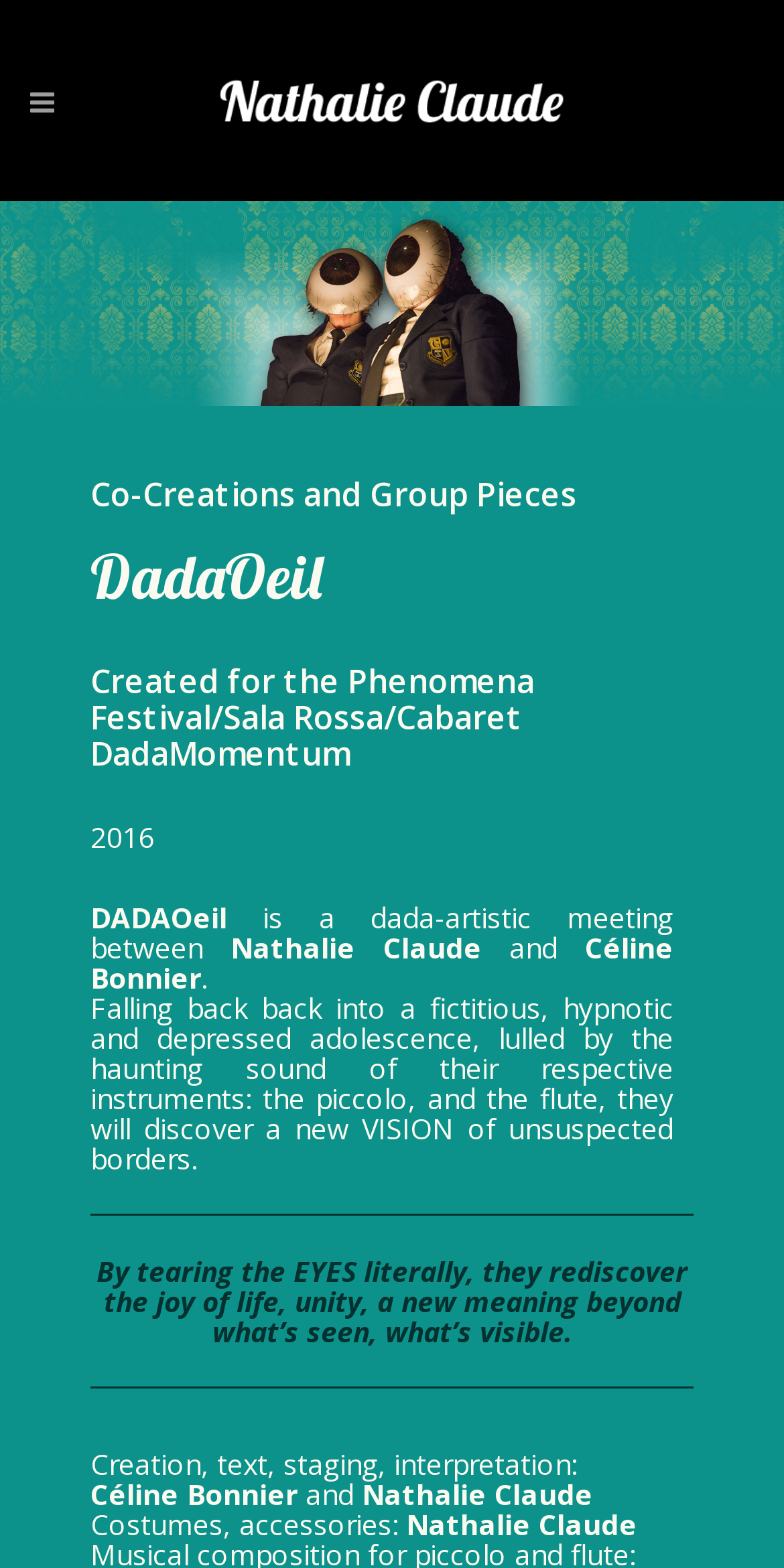What is the theme of DADAOeil?
Offer a detailed and full explanation in response to the question.

I found the answer by analyzing the static text elements that describe the creators' actions. The text mentions that they 'rediscover the joy of life, unity, a new meaning beyond what’s seen, what’s visible', indicating that the theme of DADAOeil is about rediscovering joy and unity.